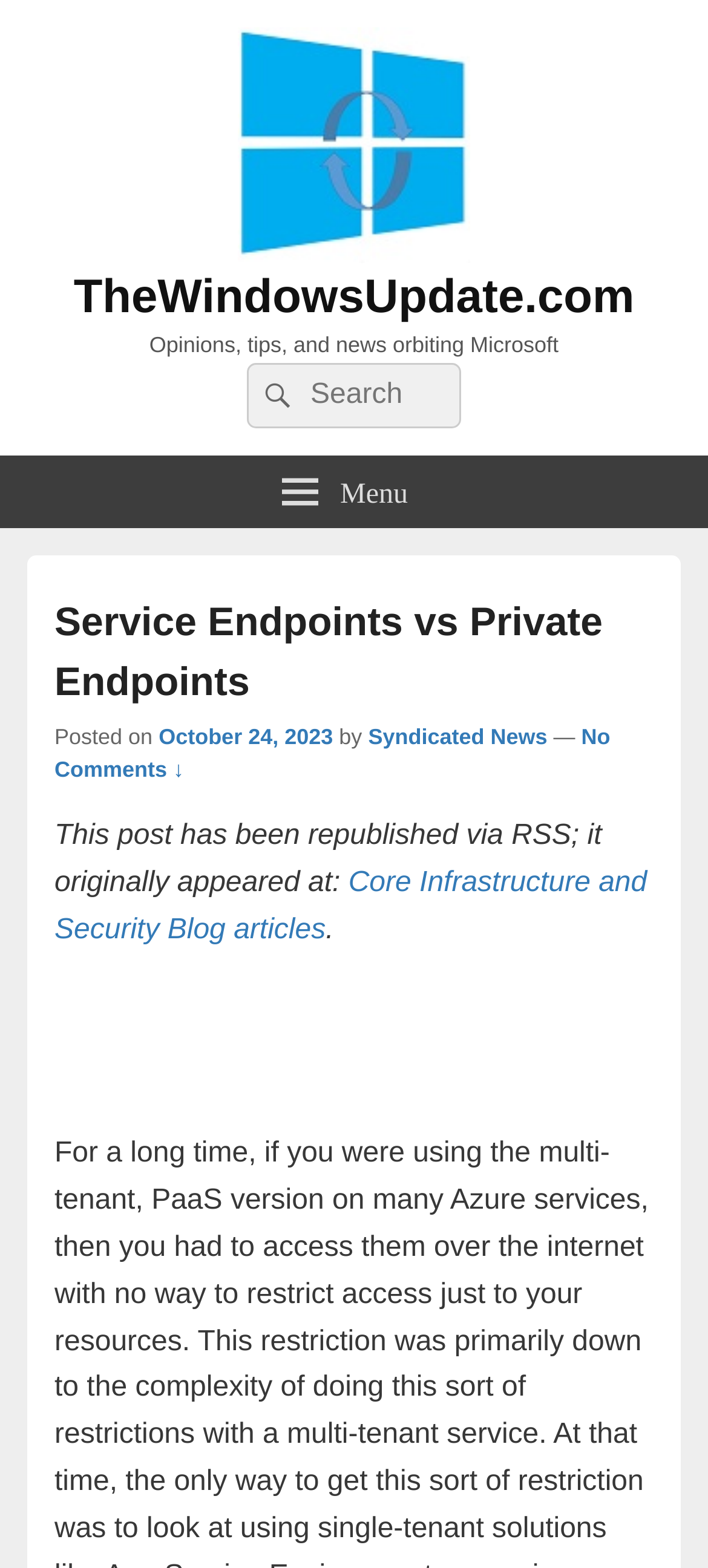By analyzing the image, answer the following question with a detailed response: Who is the author of the latest article?

The author of the latest article can be found in the header section of the webpage, below the main heading. It is a link element that reads 'Syndicated News', which is preceded by the text 'by'.